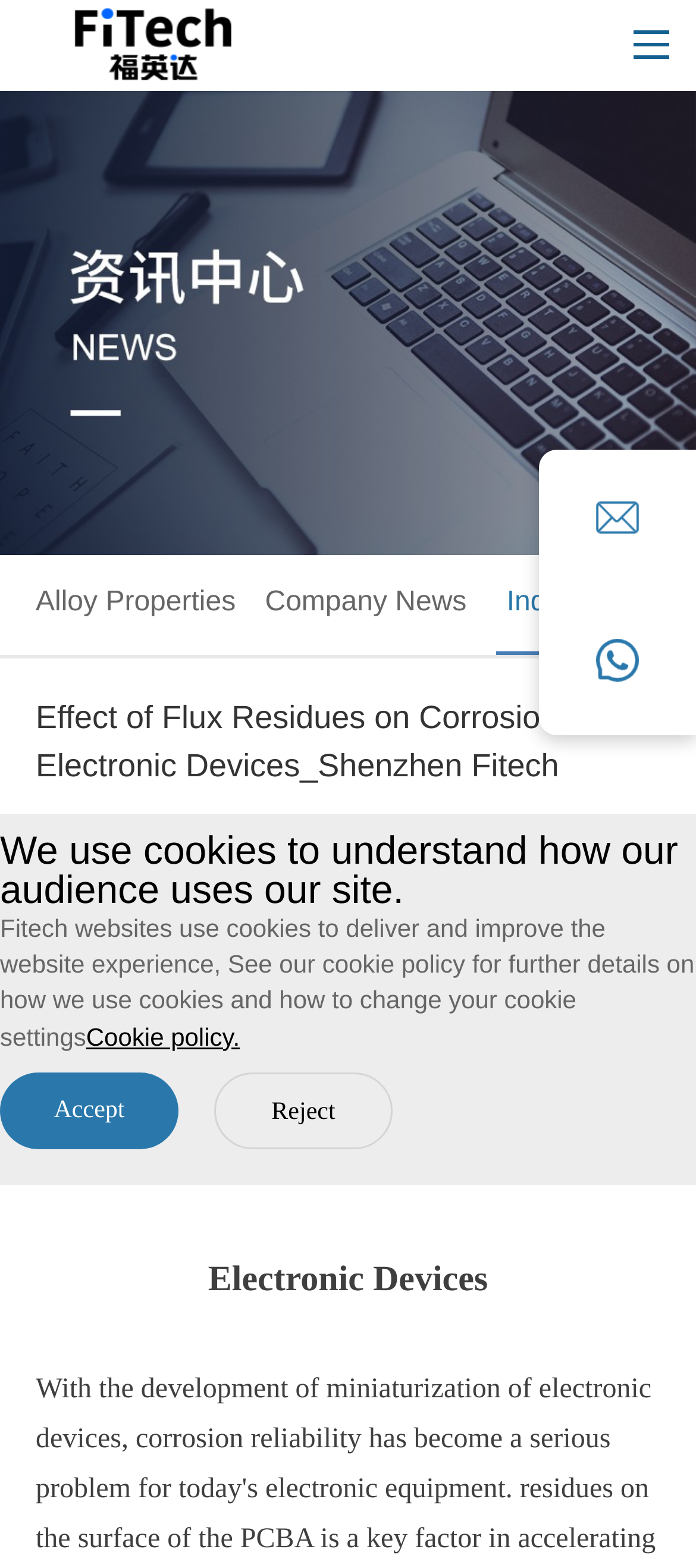Reply to the question with a brief word or phrase: What is the topic of the article?

Effect of Flux Residues on Corrosion of Electronic Devices